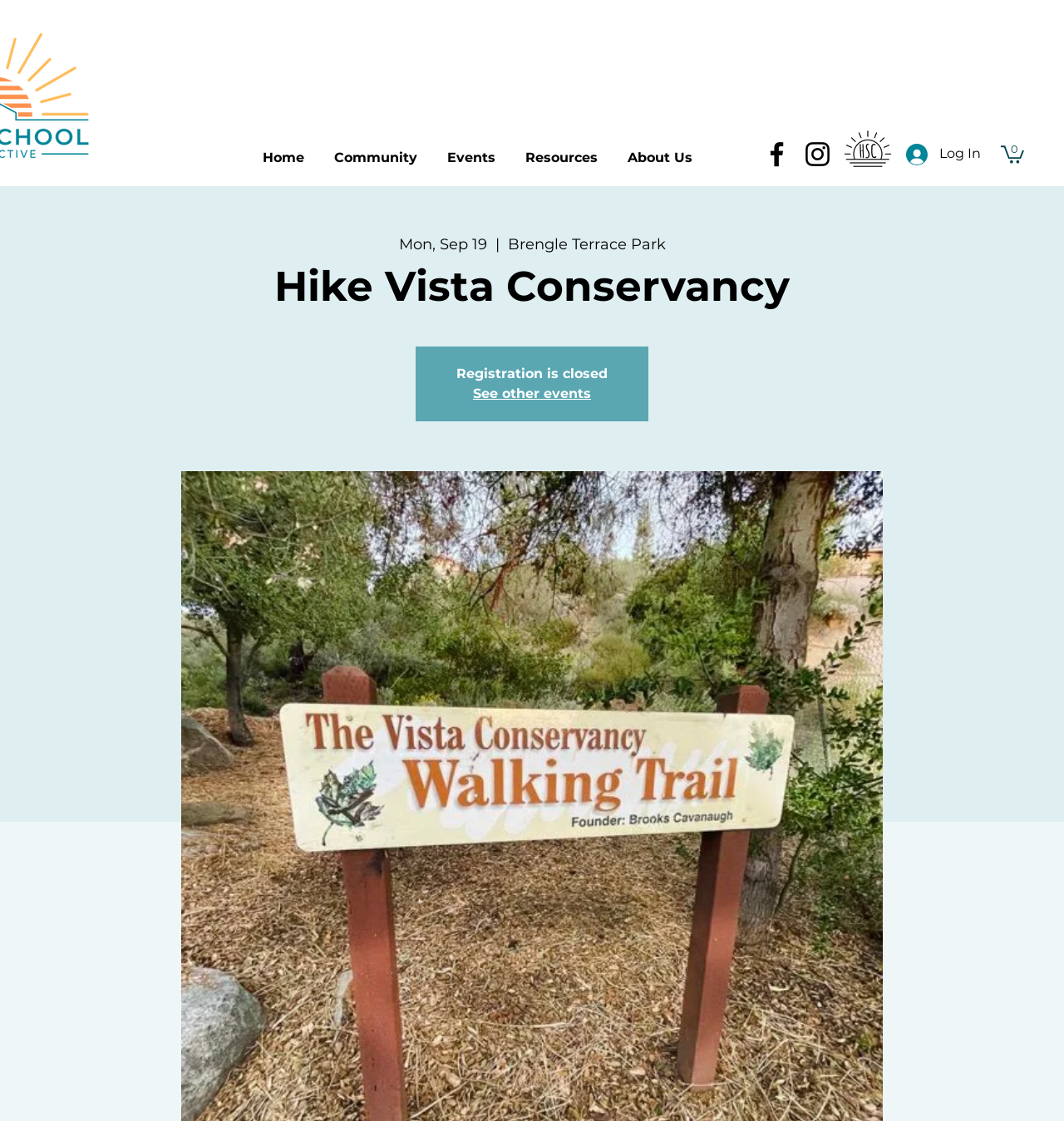Determine and generate the text content of the webpage's headline.

Hike Vista Conservancy